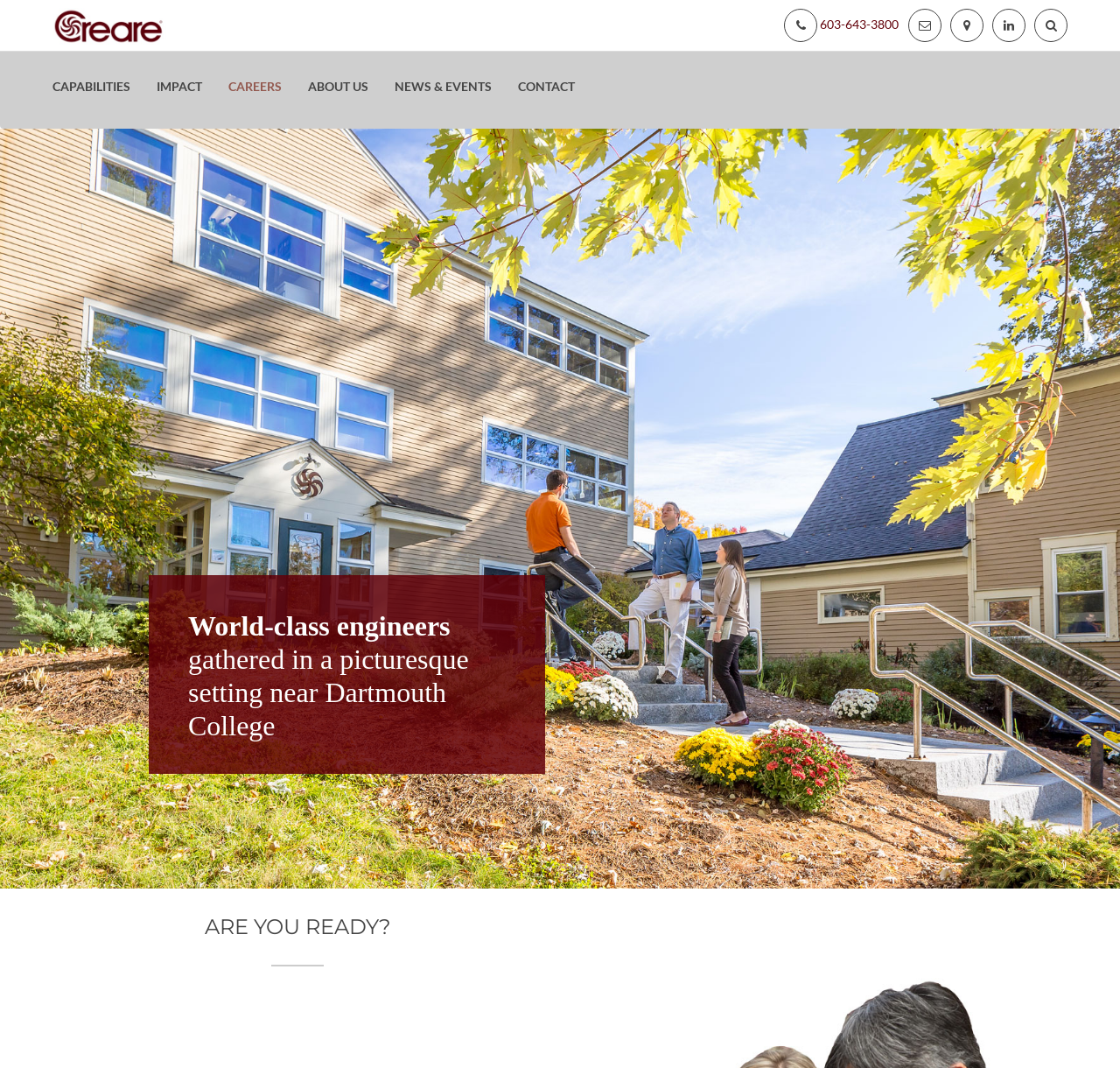Reply to the question with a single word or phrase:
What is the heading below the navigation bar?

ARE YOU READY?